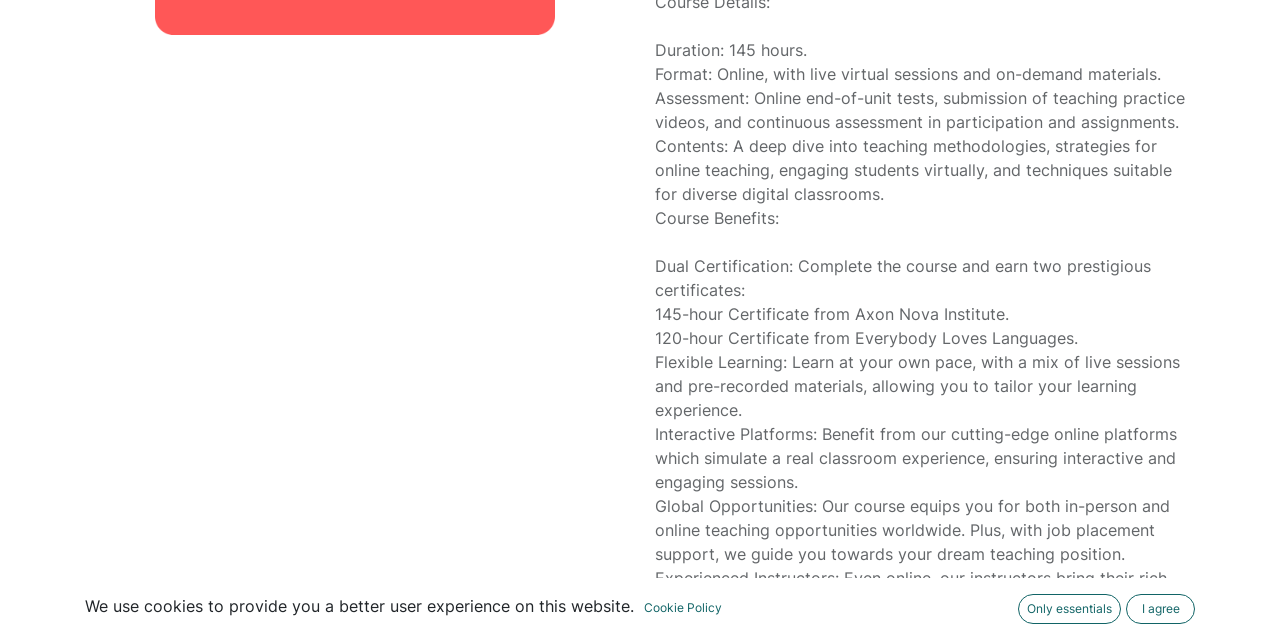Calculate the bounding box coordinates of the UI element given the description: "Cookie Policy".

[0.502, 0.933, 0.565, 0.967]